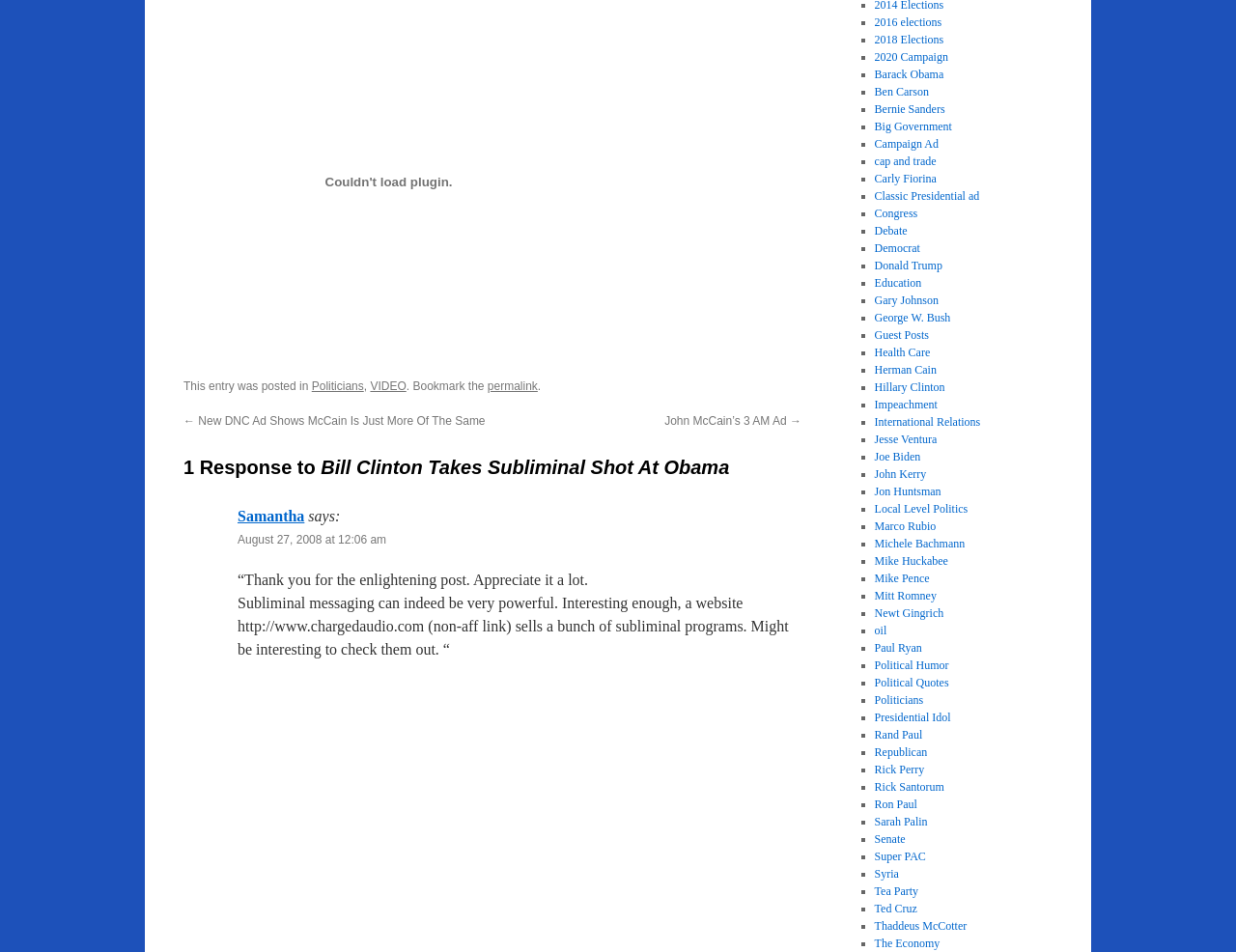Please identify the bounding box coordinates of the clickable region that I should interact with to perform the following instruction: "Read the response from Samantha". The coordinates should be expressed as four float numbers between 0 and 1, i.e., [left, top, right, bottom].

[0.192, 0.534, 0.246, 0.551]